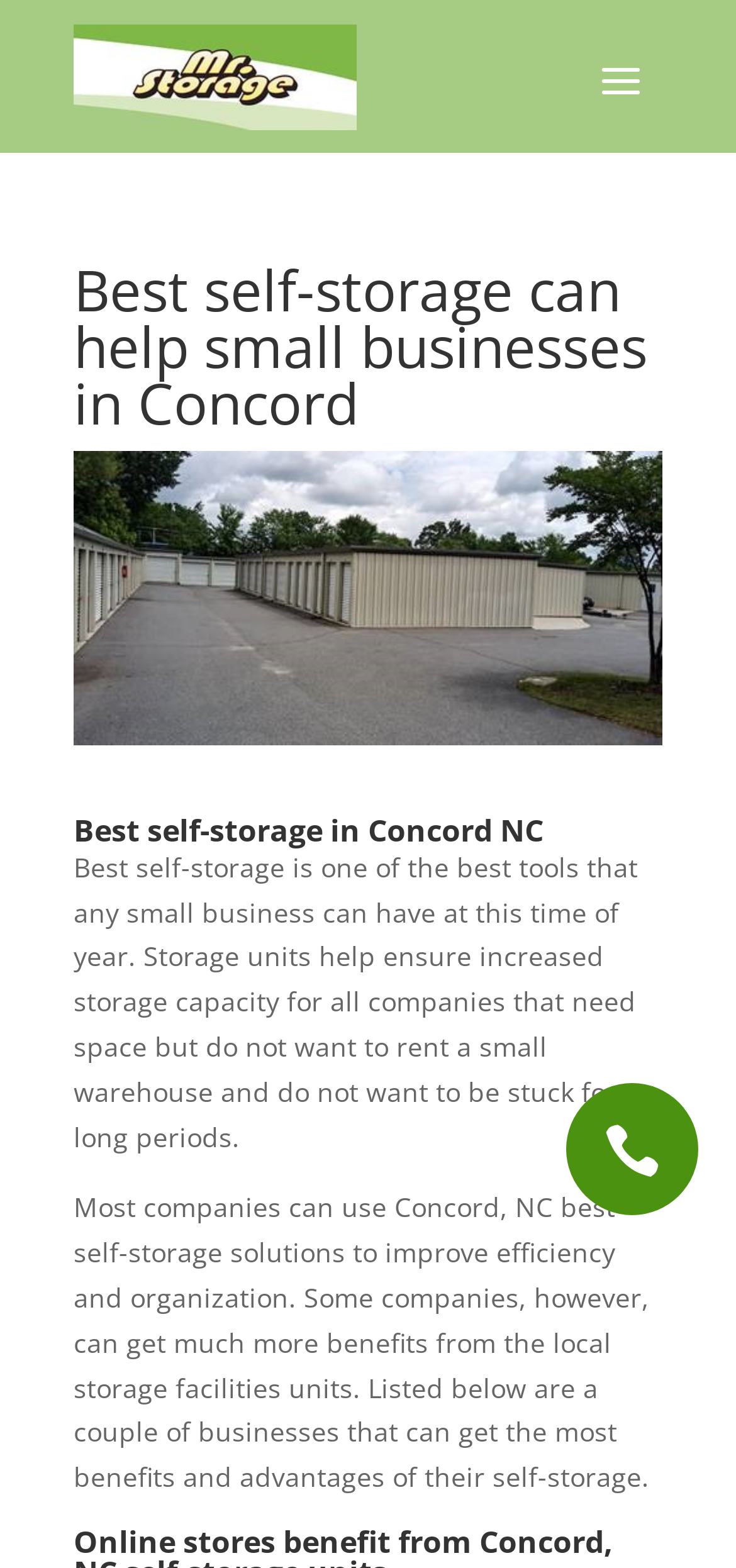Please answer the following question using a single word or phrase: How many sections of text are there on the webpage?

Three